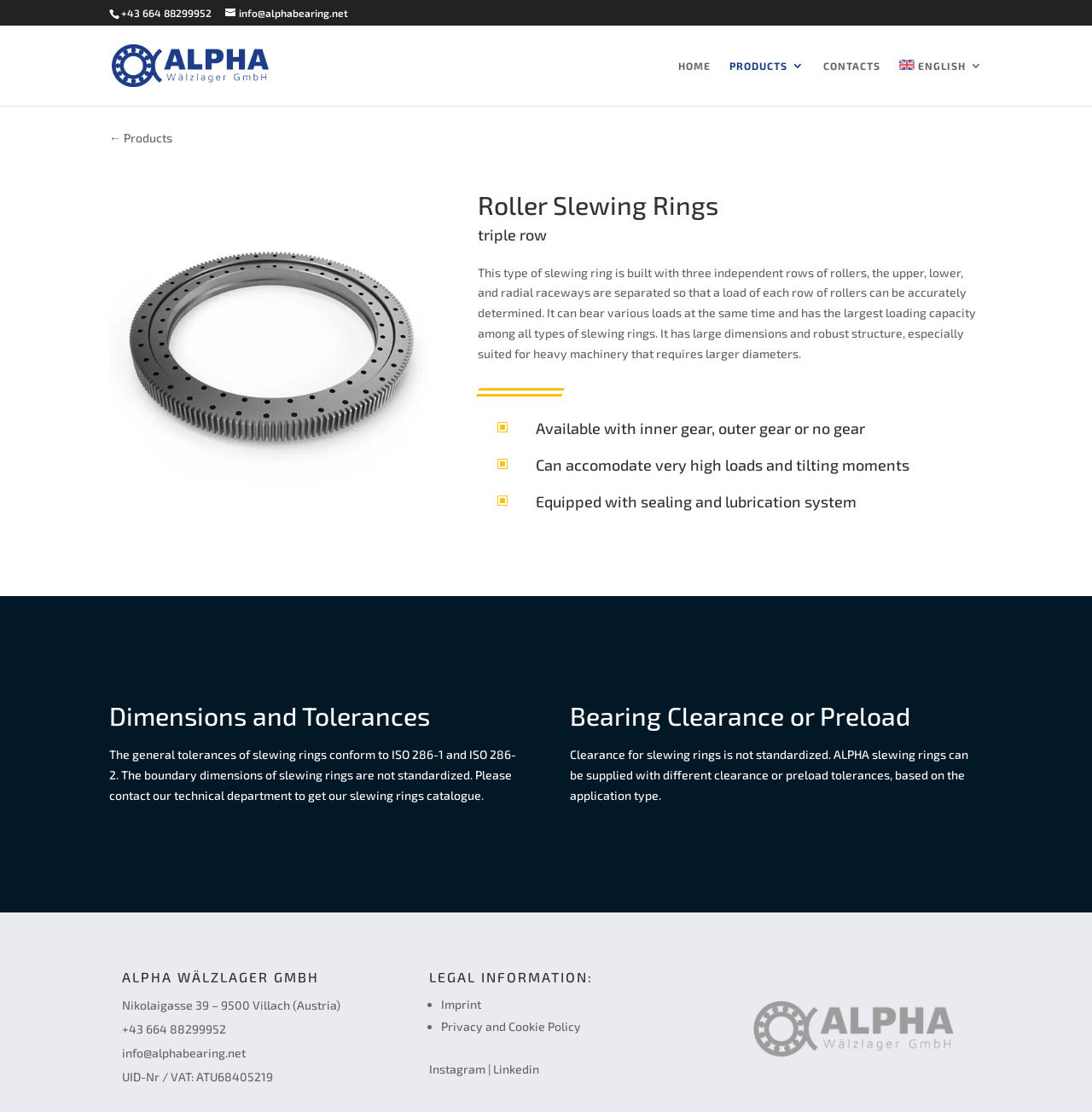Provide a one-word or one-phrase answer to the question:
What is the phone number of the company?

+43 664 88299952